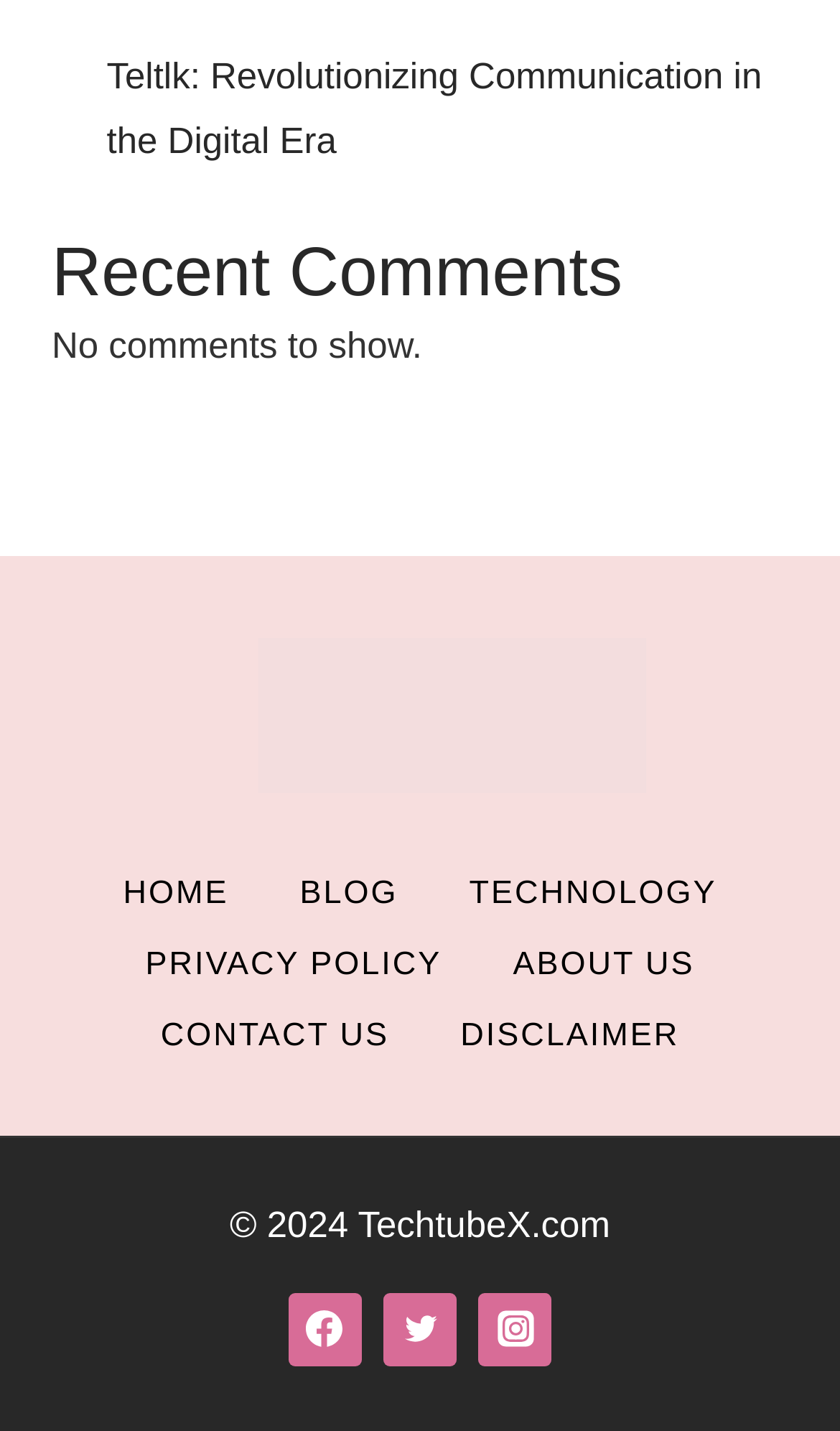Identify the bounding box coordinates of the clickable section necessary to follow the following instruction: "View the 'TECHNOLOGY' section". The coordinates should be presented as four float numbers from 0 to 1, i.e., [left, top, right, bottom].

[0.516, 0.6, 0.896, 0.65]